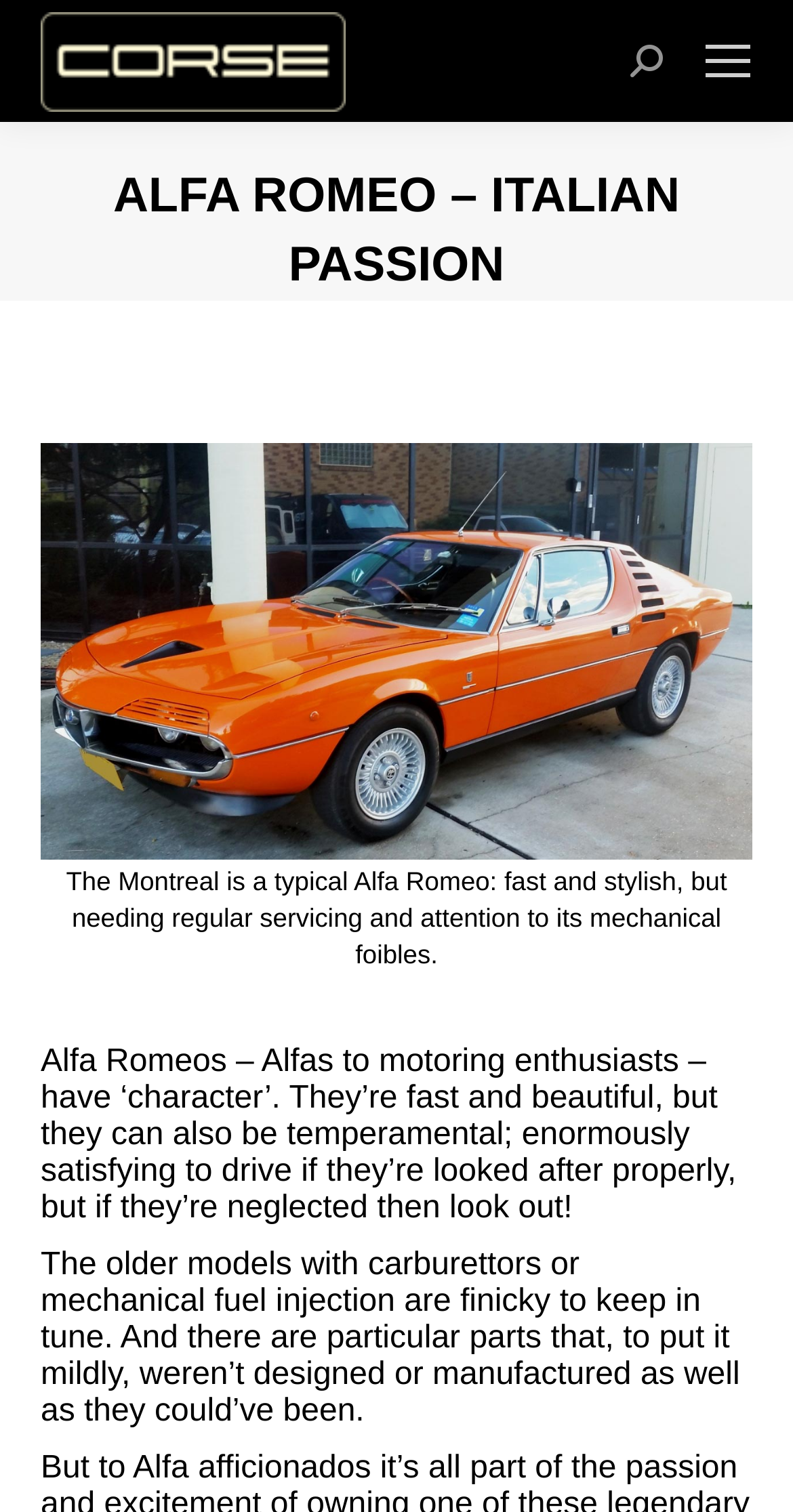Using the format (top-left x, top-left y, bottom-right x, bottom-right y), provide the bounding box coordinates for the described UI element. All values should be floating point numbers between 0 and 1: parent_node: Search:

[0.795, 0.03, 0.836, 0.051]